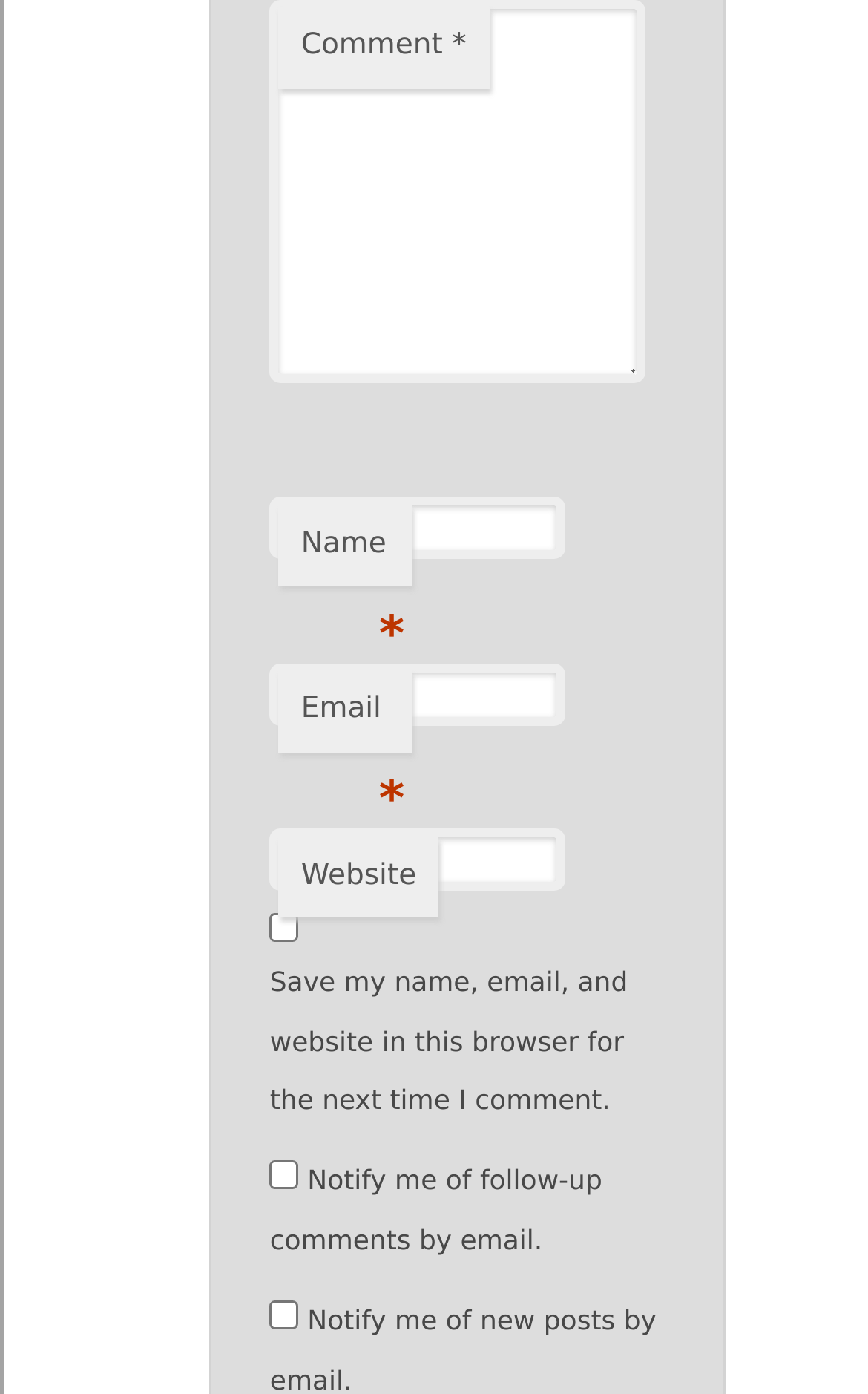How many checkboxes are there in the comment form?
Provide a comprehensive and detailed answer to the question.

There are three checkboxes in the comment form because I can see three checkbox elements with different labels: 'Save my name, email, and website in this browser for the next time I comment.', 'Notify me of follow-up comments by email.', and 'Notify me of new posts by email.'